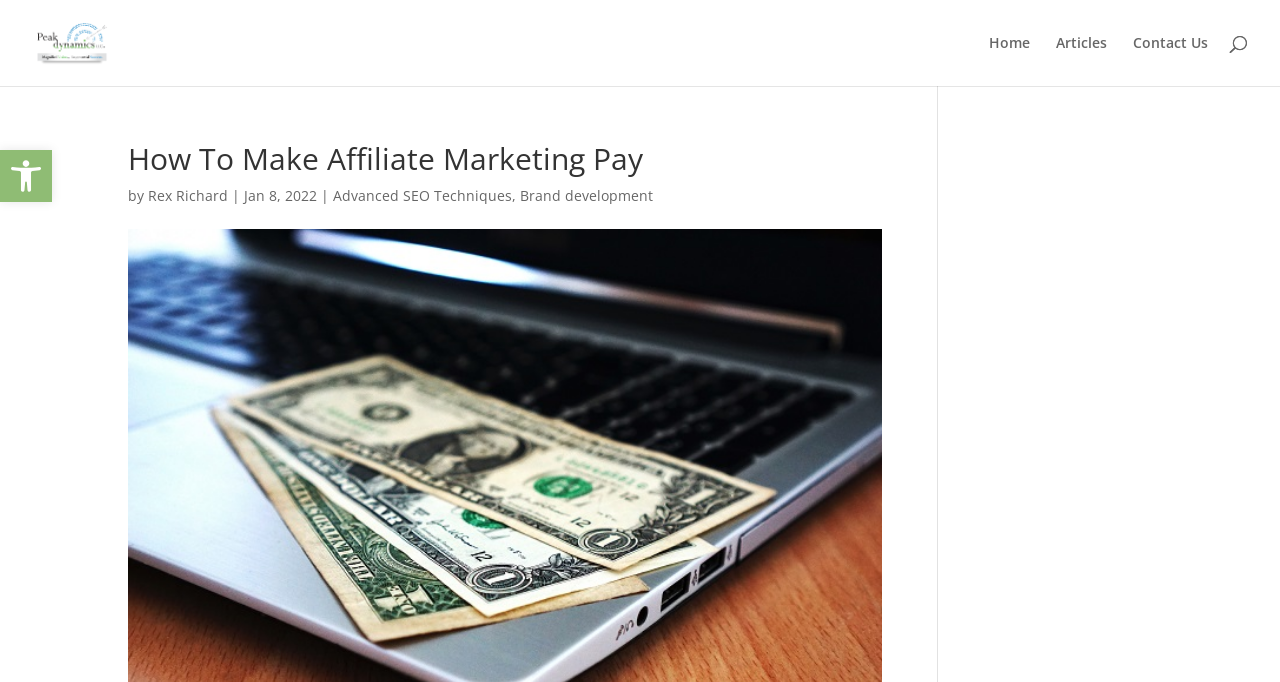Please provide a detailed answer to the question below by examining the image:
How many related links are there below the article title?

I counted the number of related links below the article title by looking at the links with y-coordinates greater than 0.2. I found two links: 'Advanced SEO Techniques' and 'Brand development'.